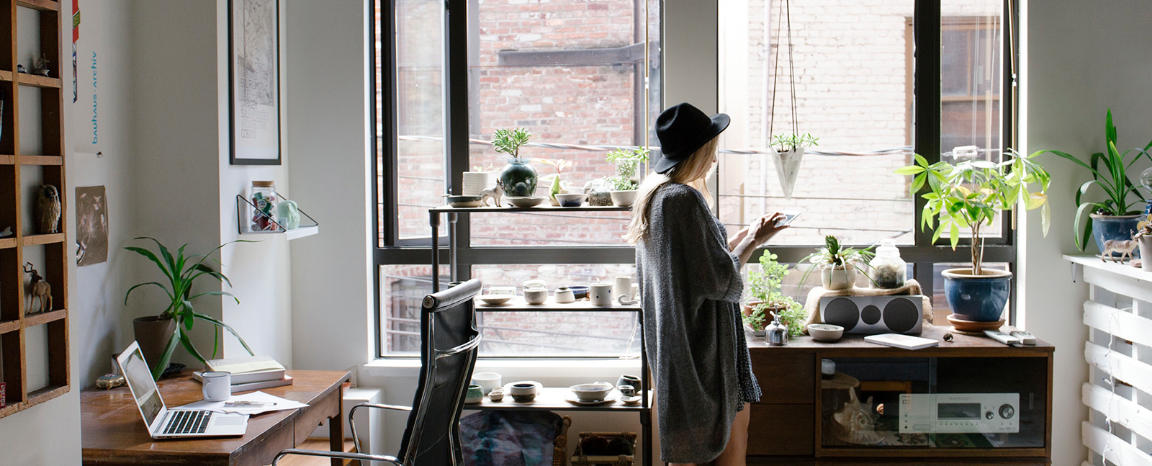Provide a single word or phrase answer to the question: 
What is on the rustic wooden desk?

A laptop and a cup of coffee